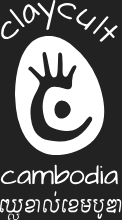Please give a one-word or short phrase response to the following question: 
What font style is used for the word 'cambodia'?

Clean, modern font